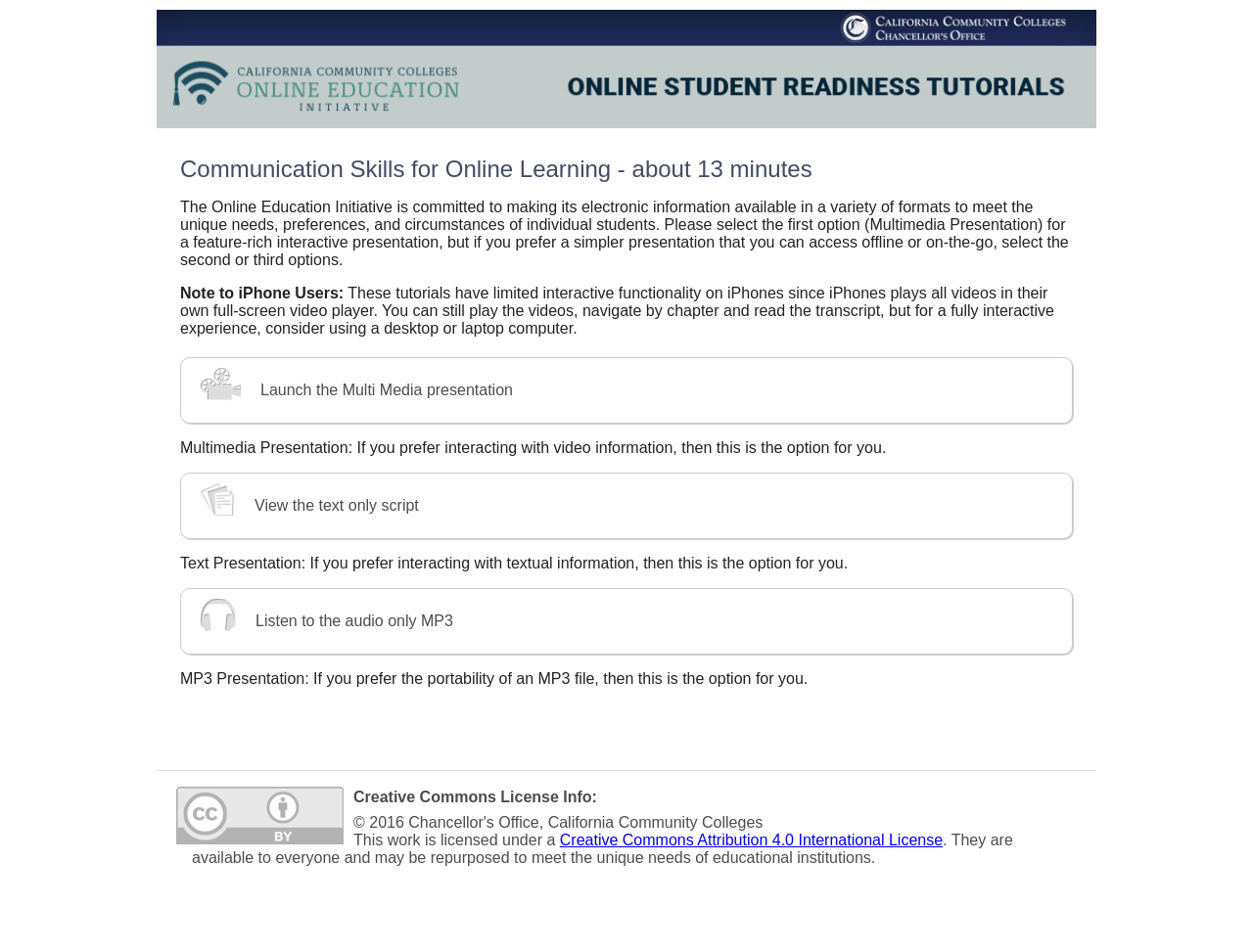Determine the bounding box for the UI element that matches this description: "Launch the Multi Media presentation".

[0.144, 0.375, 0.856, 0.445]